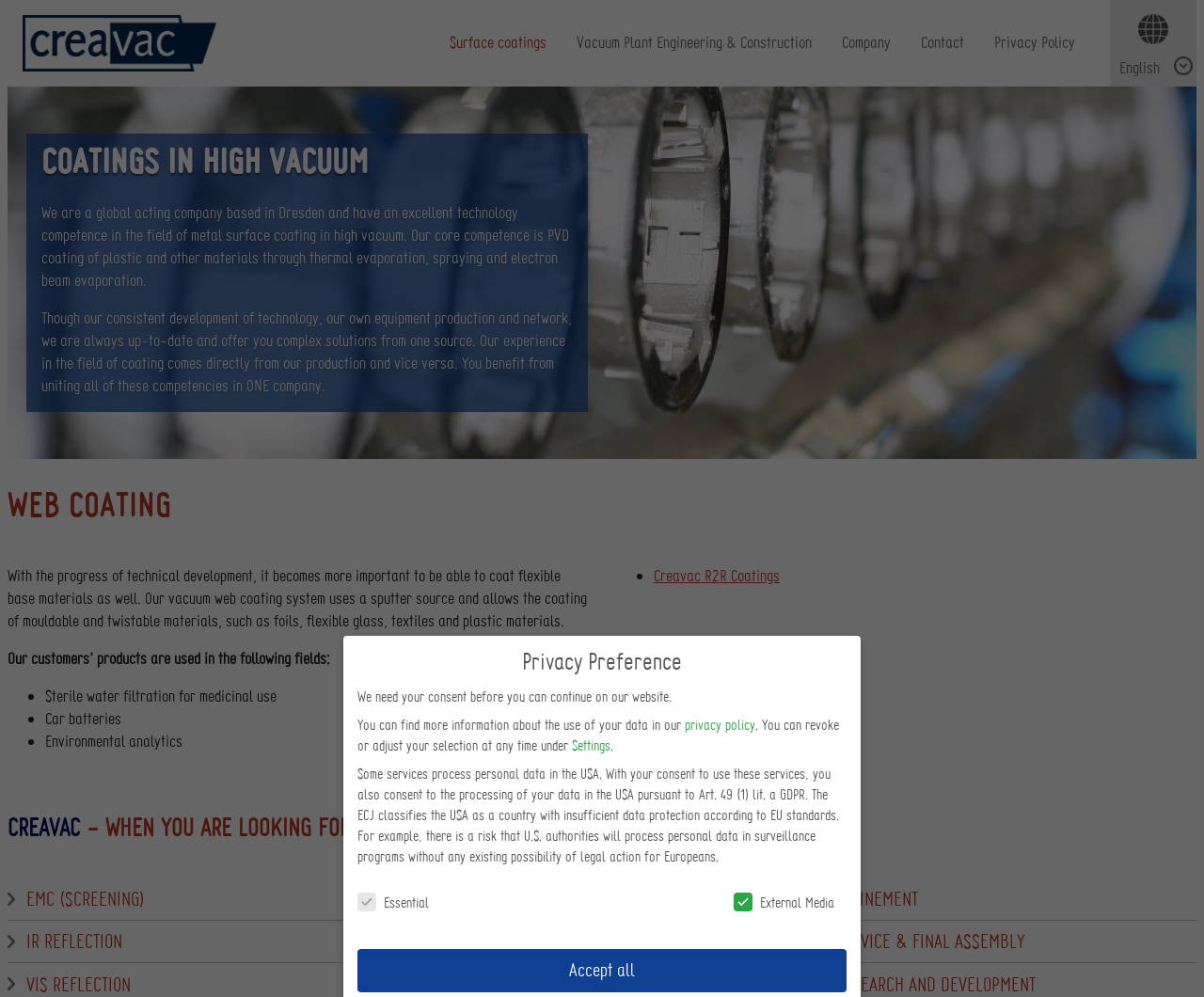Identify the bounding box of the UI element that matches this description: "Company".

[0.687, 0.0, 0.752, 0.085]